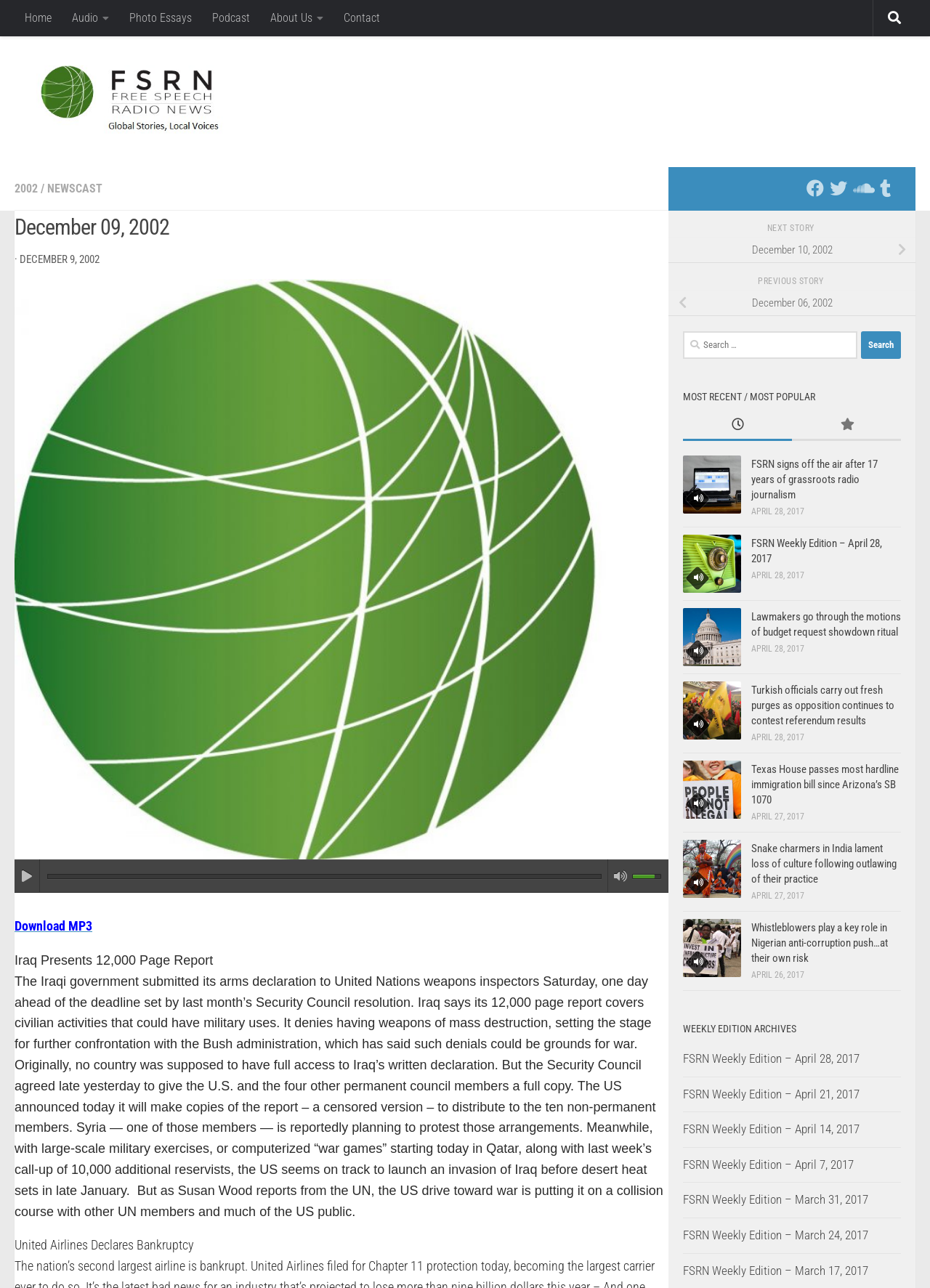Identify the bounding box coordinates for the element you need to click to achieve the following task: "Go to the next story". The coordinates must be four float values ranging from 0 to 1, formatted as [left, top, right, bottom].

[0.719, 0.184, 0.984, 0.204]